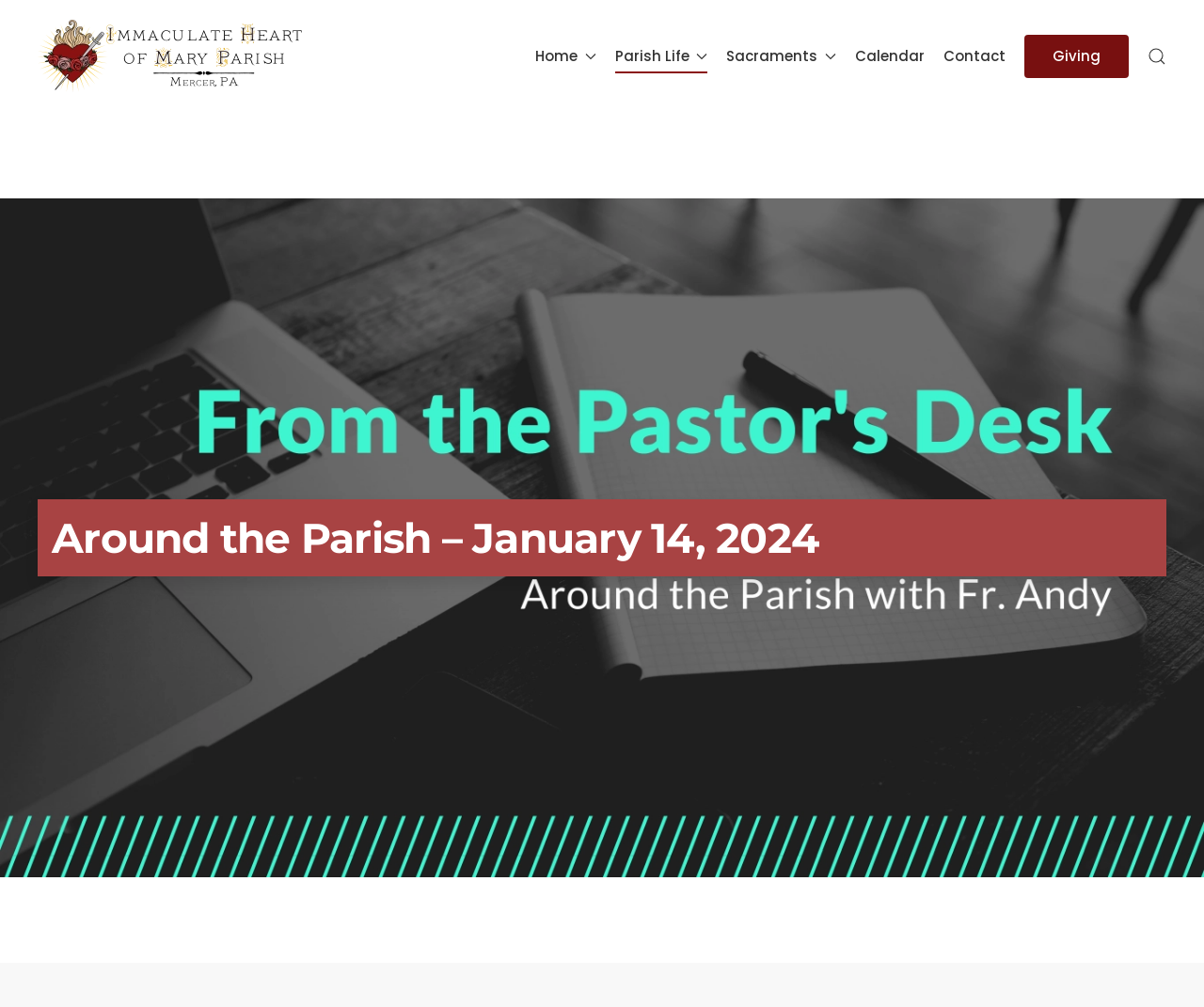What is the name of the parish?
Please provide a detailed and thorough answer to the question.

I found the answer by looking at the image element with the description 'Immaculate Heart of Mary' which is located at the top left corner of the webpage, indicating that it is the logo of the parish.